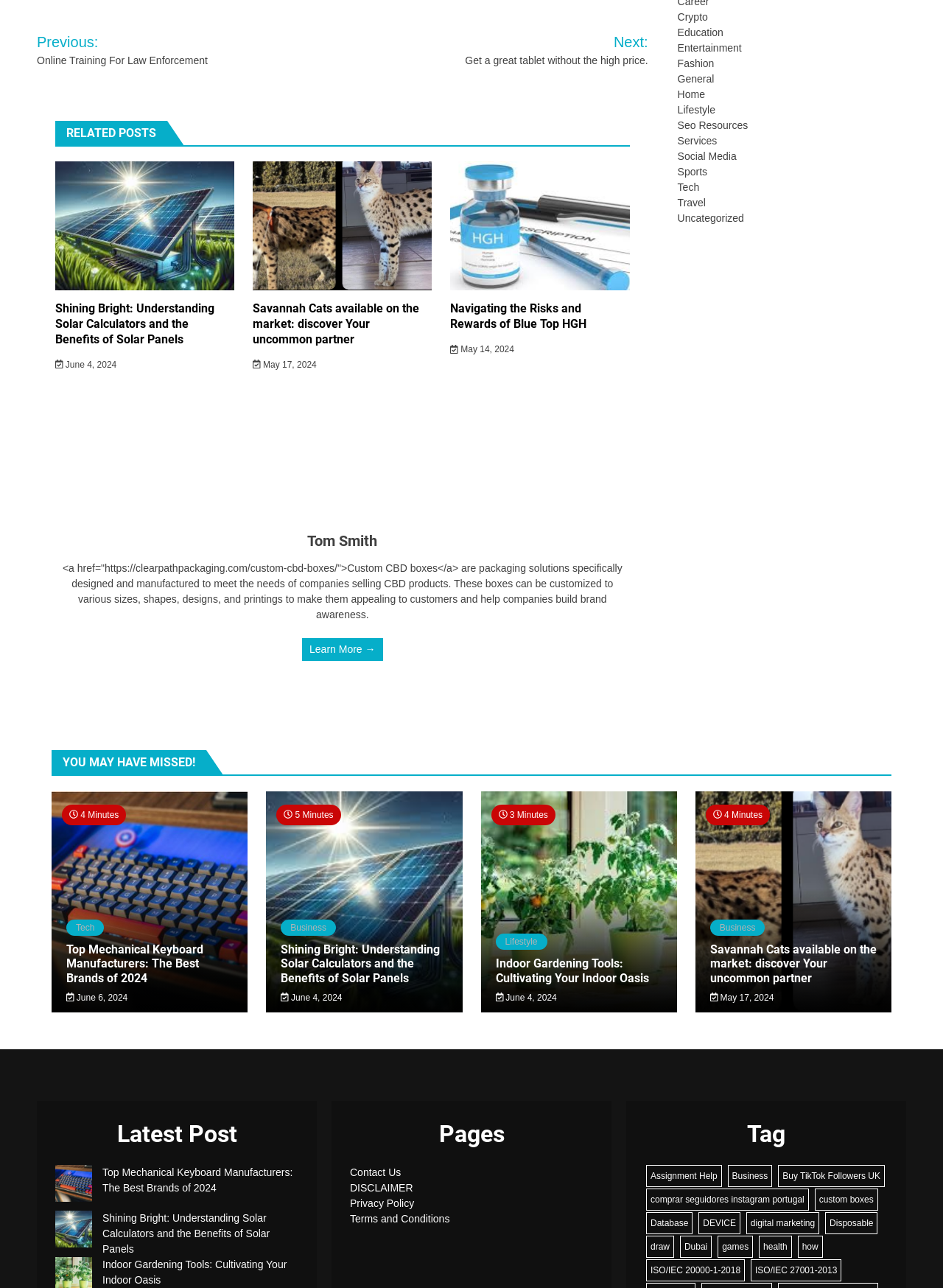Locate the bounding box coordinates of the element's region that should be clicked to carry out the following instruction: "Explore 'Business' category". The coordinates need to be four float numbers between 0 and 1, i.e., [left, top, right, bottom].

[0.298, 0.714, 0.356, 0.727]